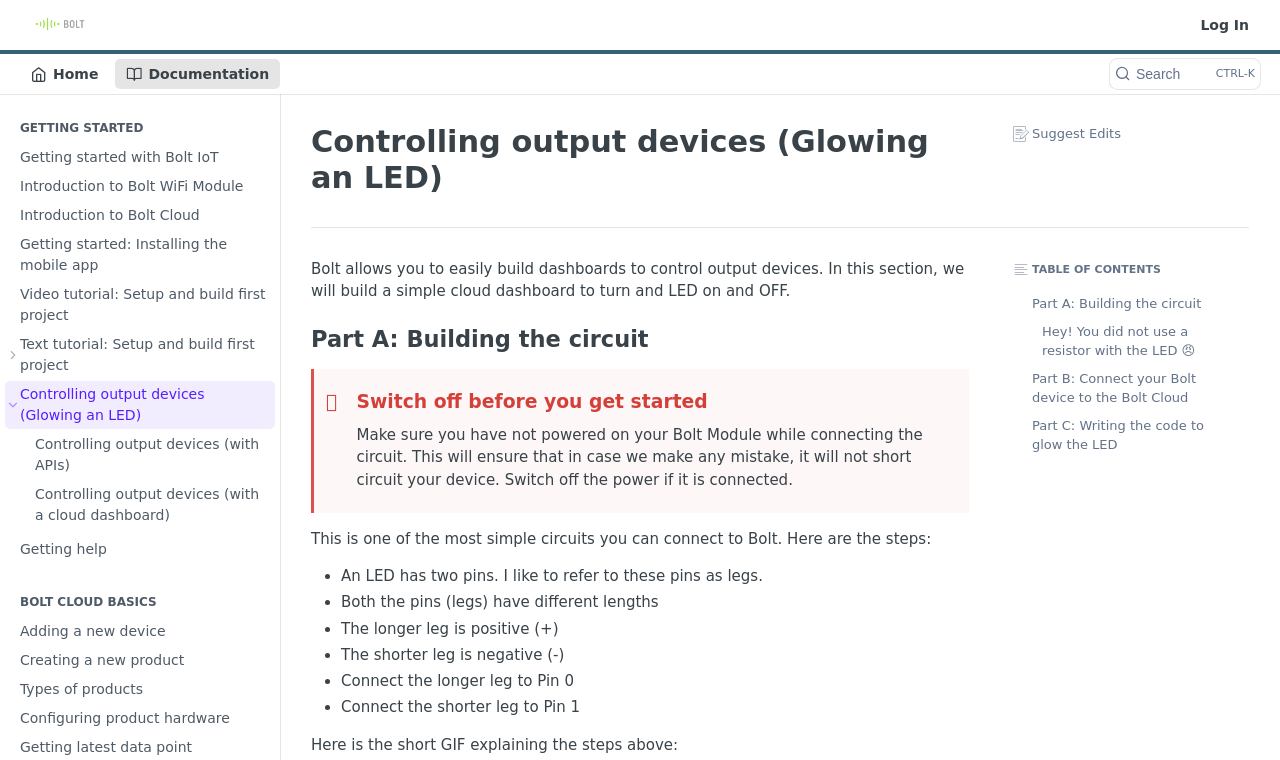How many pins does an LED have?
Please answer the question with a detailed response using the information from the screenshot.

According to the webpage, an LED has two pins, which are referred to as legs, with different lengths.